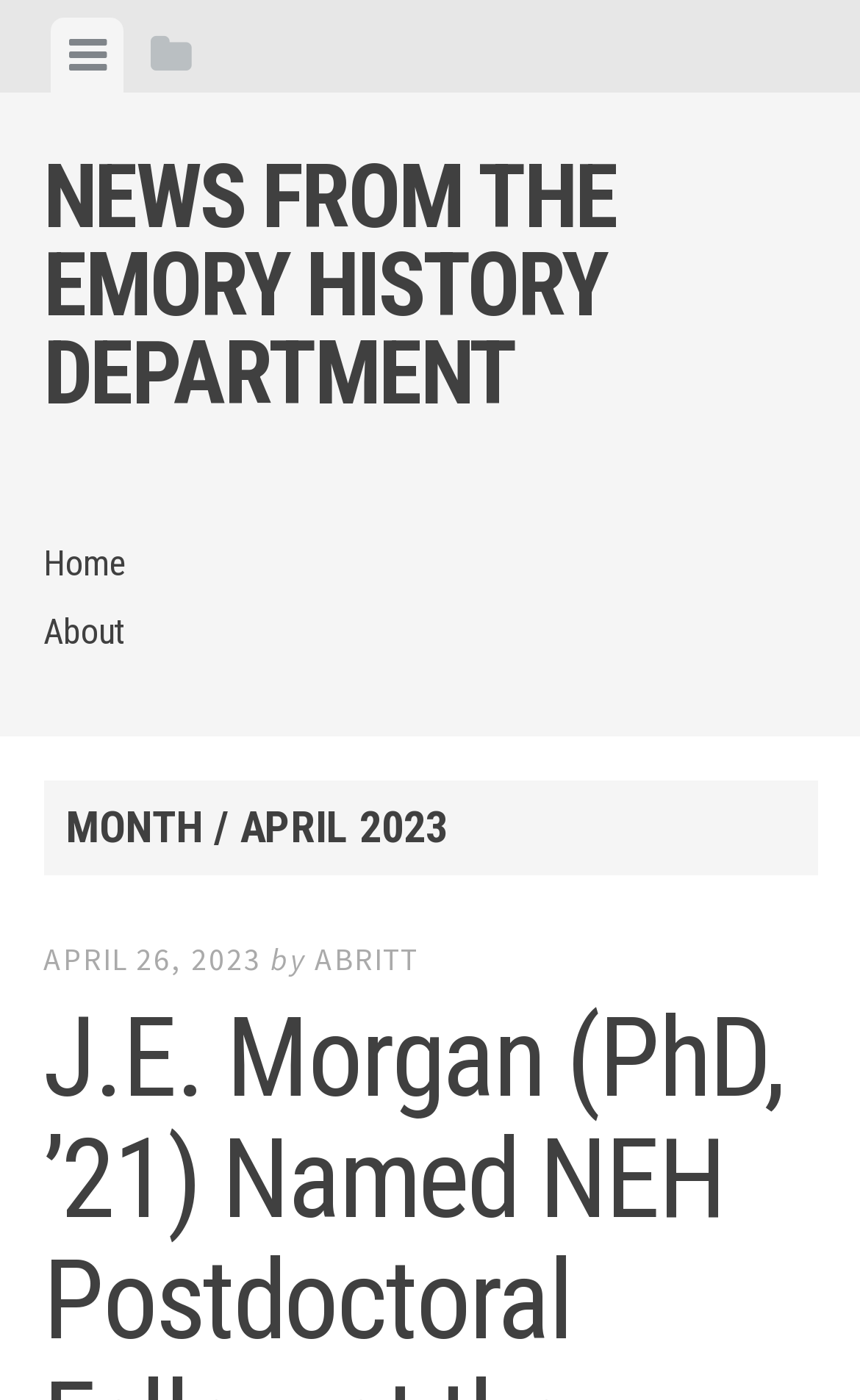Please find and give the text of the main heading on the webpage.

NEWS FROM THE EMORY HISTORY DEPARTMENT